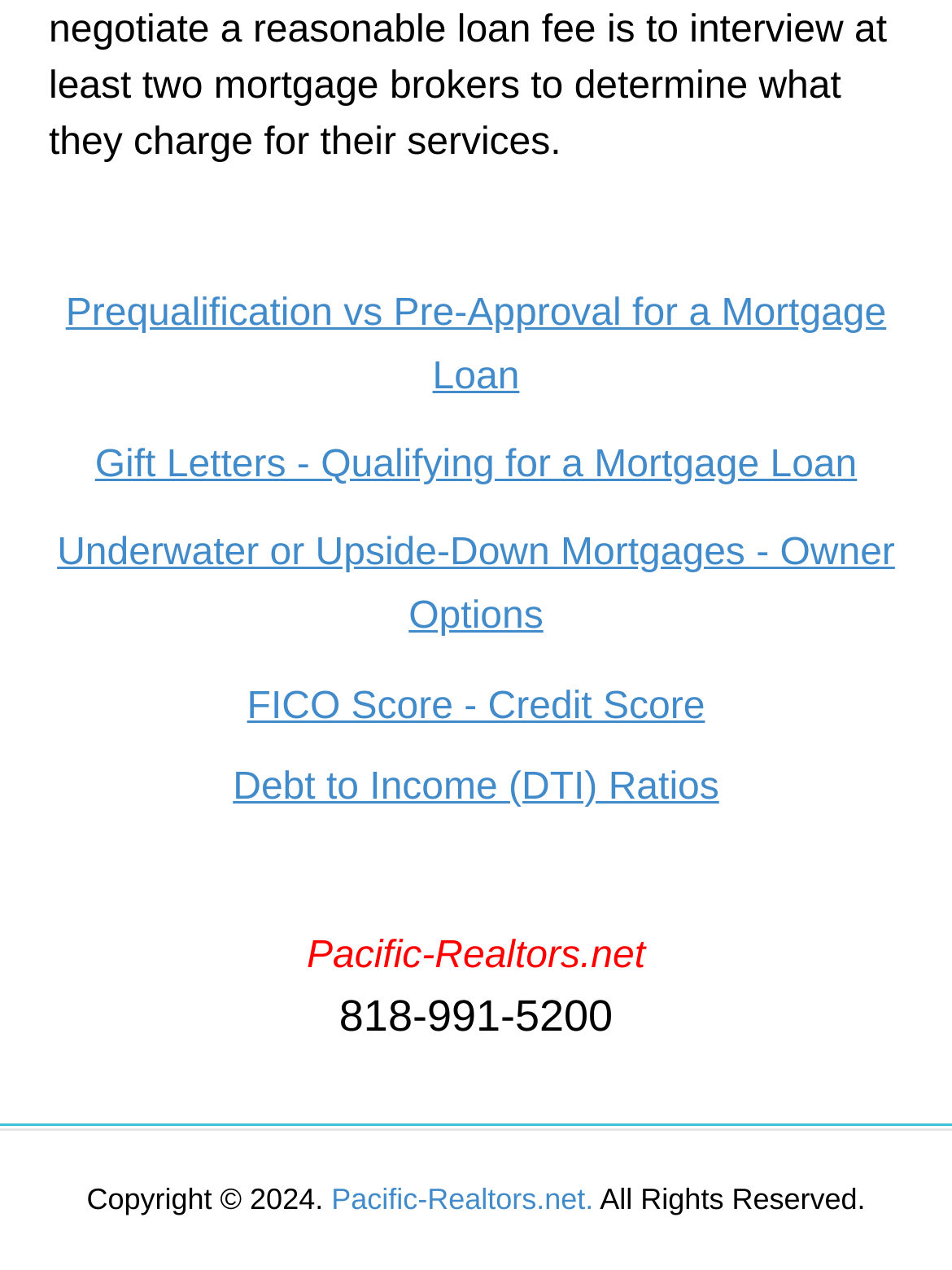What is the topic of the third link on the webpage?
Answer the question based on the image using a single word or a brief phrase.

Underwater or Upside-Down Mortgages